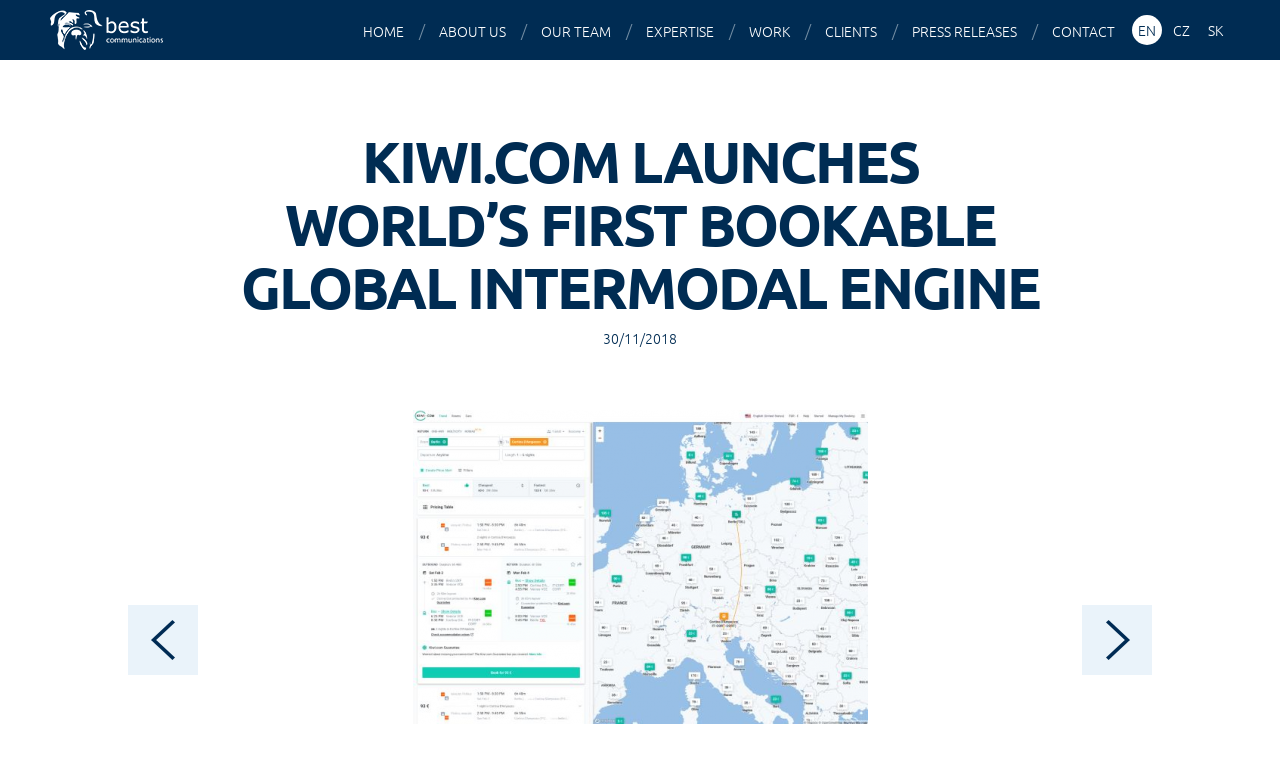Determine the main text heading of the webpage and provide its content.

KIWI.COM LAUNCHES WORLD’S FIRST BOOKABLE GLOBAL INTERMODAL ENGINE